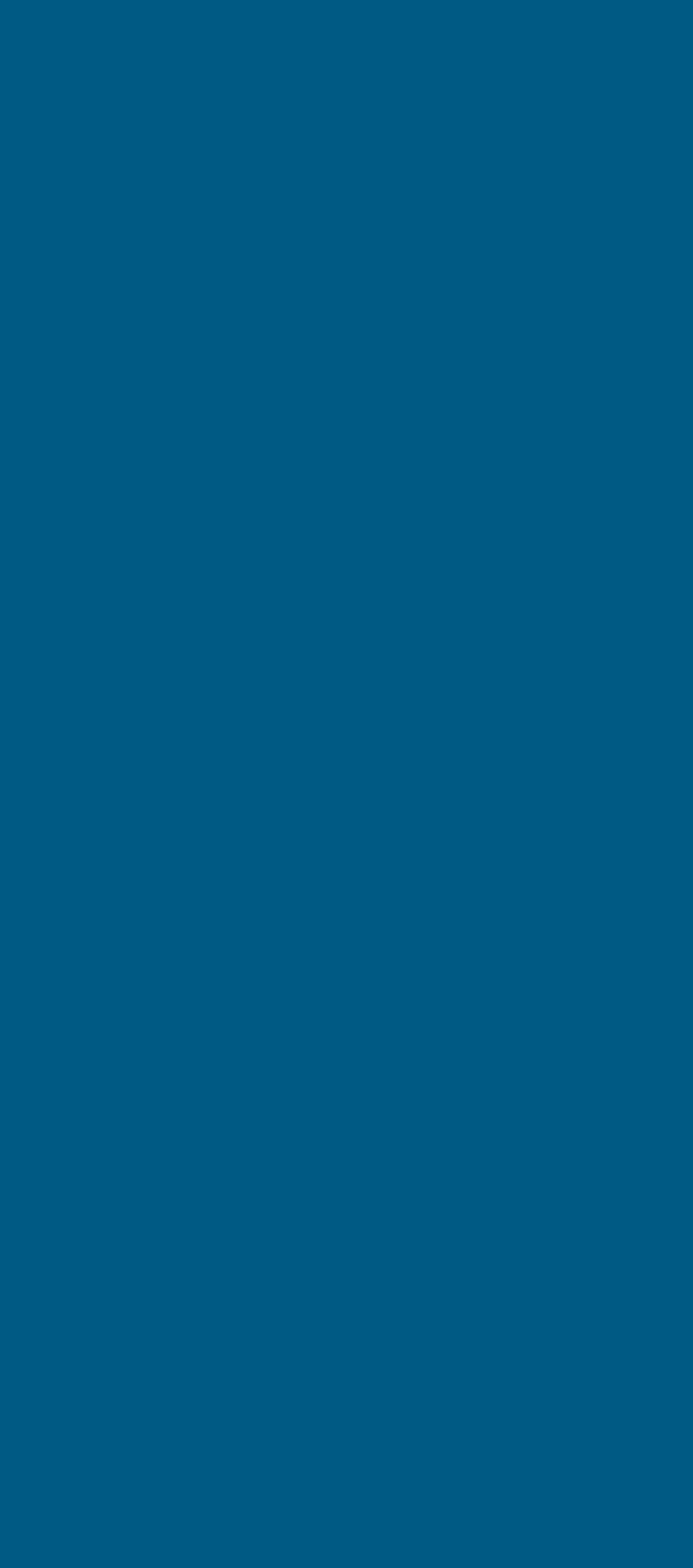How many links are there in the main section?
From the screenshot, provide a brief answer in one word or phrase.

23